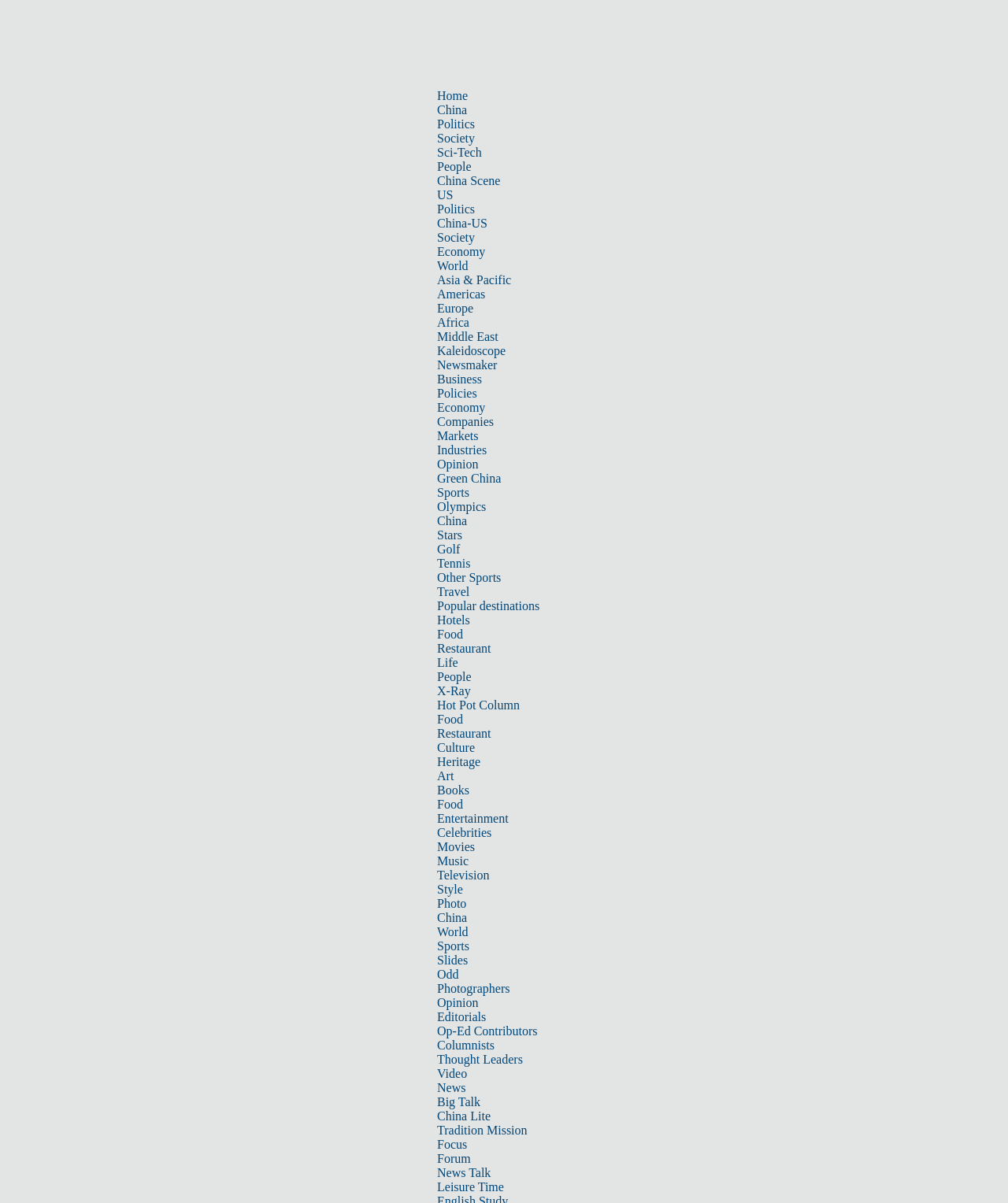Identify the bounding box coordinates of the region that should be clicked to execute the following instruction: "Go to the 'China Scene' page".

[0.434, 0.145, 0.496, 0.156]